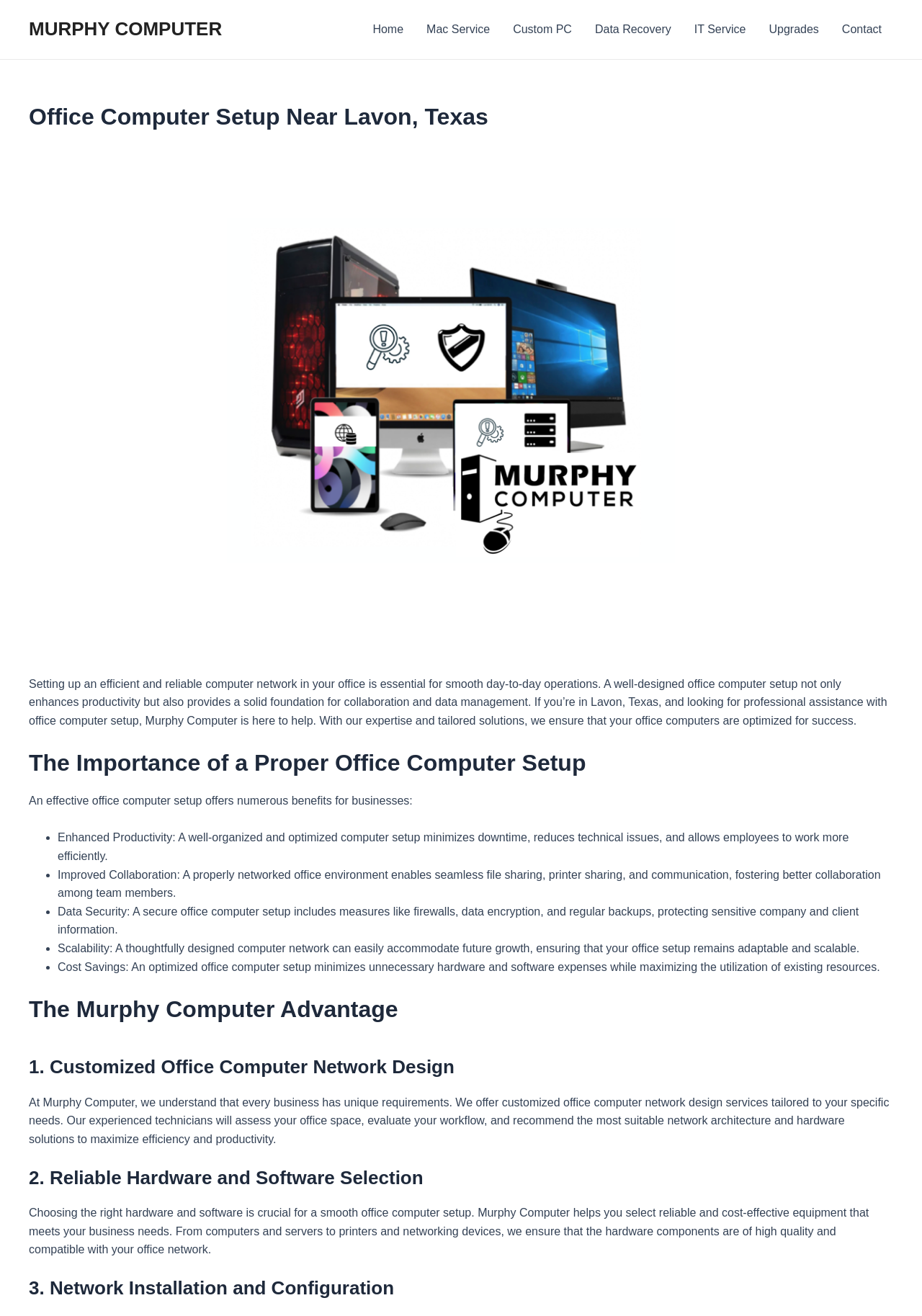What are the benefits of a proper office computer setup?
Provide a fully detailed and comprehensive answer to the question.

The webpage lists the benefits of a proper office computer setup, which include enhanced productivity, improved collaboration, data security, scalability, and cost savings. These benefits are mentioned in the section 'The Importance of a Proper Office Computer Setup'.